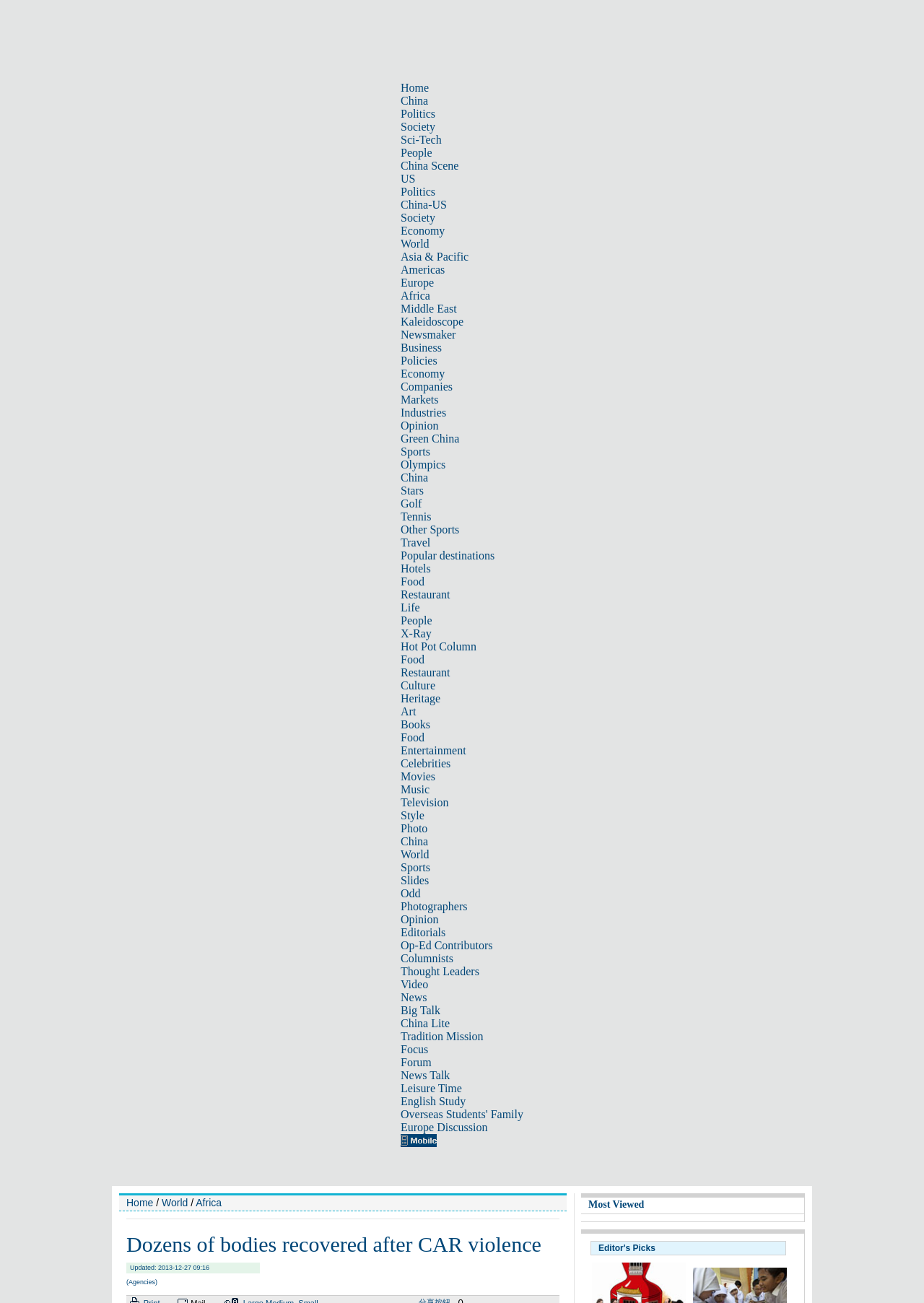Pinpoint the bounding box coordinates of the element you need to click to execute the following instruction: "Click on the 'Politics' link". The bounding box should be represented by four float numbers between 0 and 1, in the format [left, top, right, bottom].

[0.434, 0.083, 0.471, 0.092]